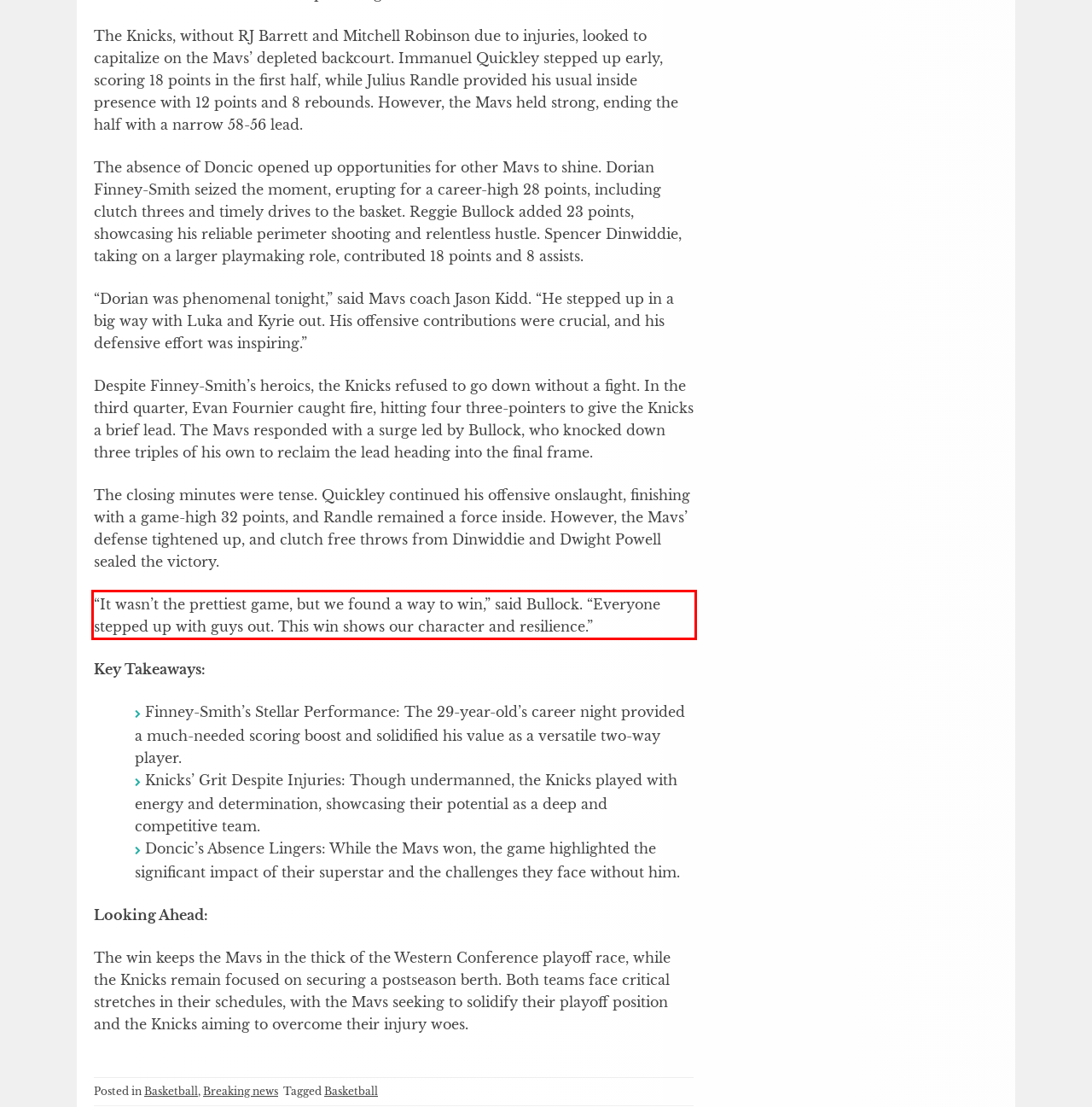From the provided screenshot, extract the text content that is enclosed within the red bounding box.

“It wasn’t the prettiest game, but we found a way to win,” said Bullock. “Everyone stepped up with guys out. This win shows our character and resilience.”